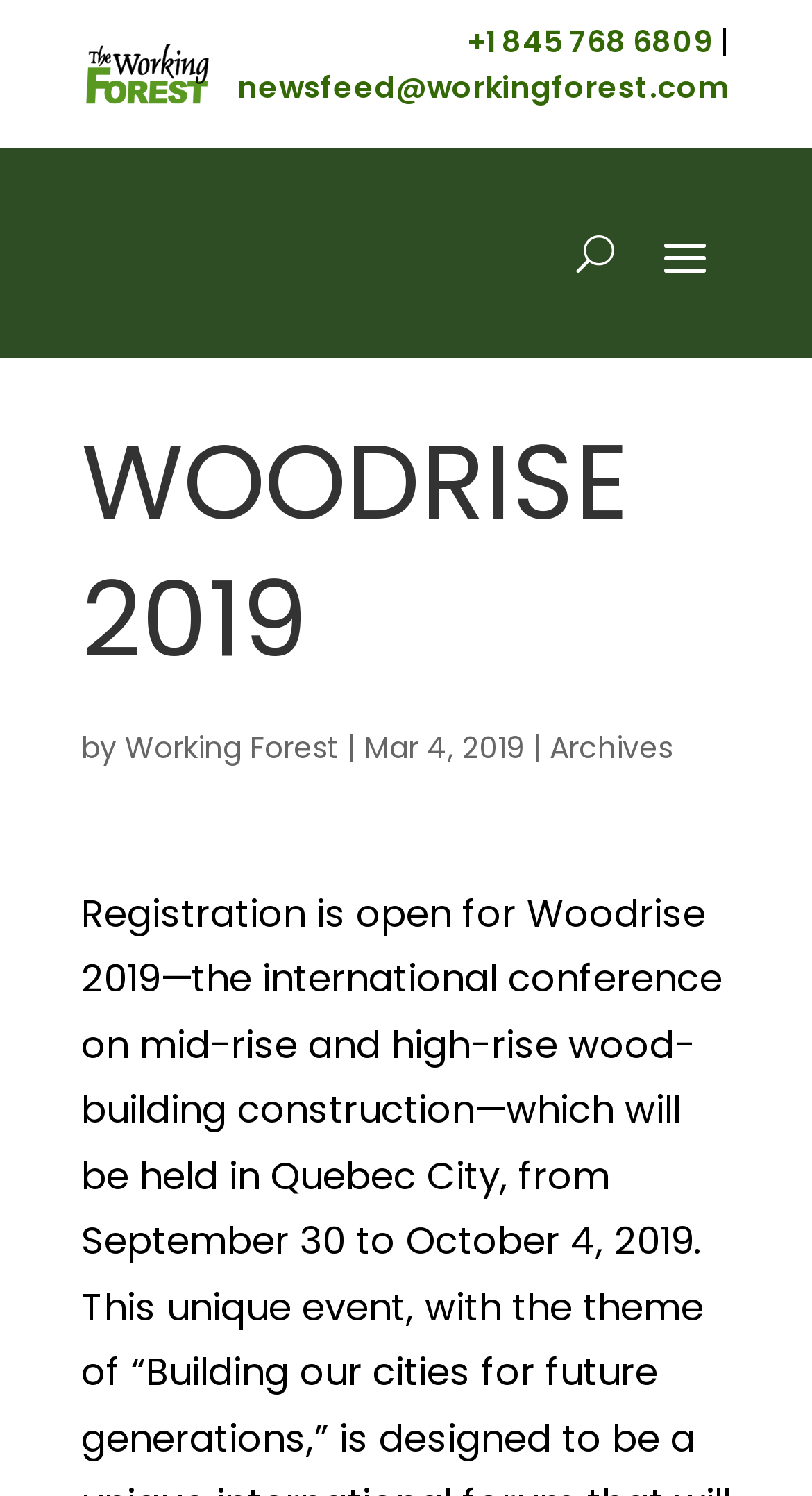Answer the following in one word or a short phrase: 
What is the phone number on the top right corner?

+1 845 768 6809